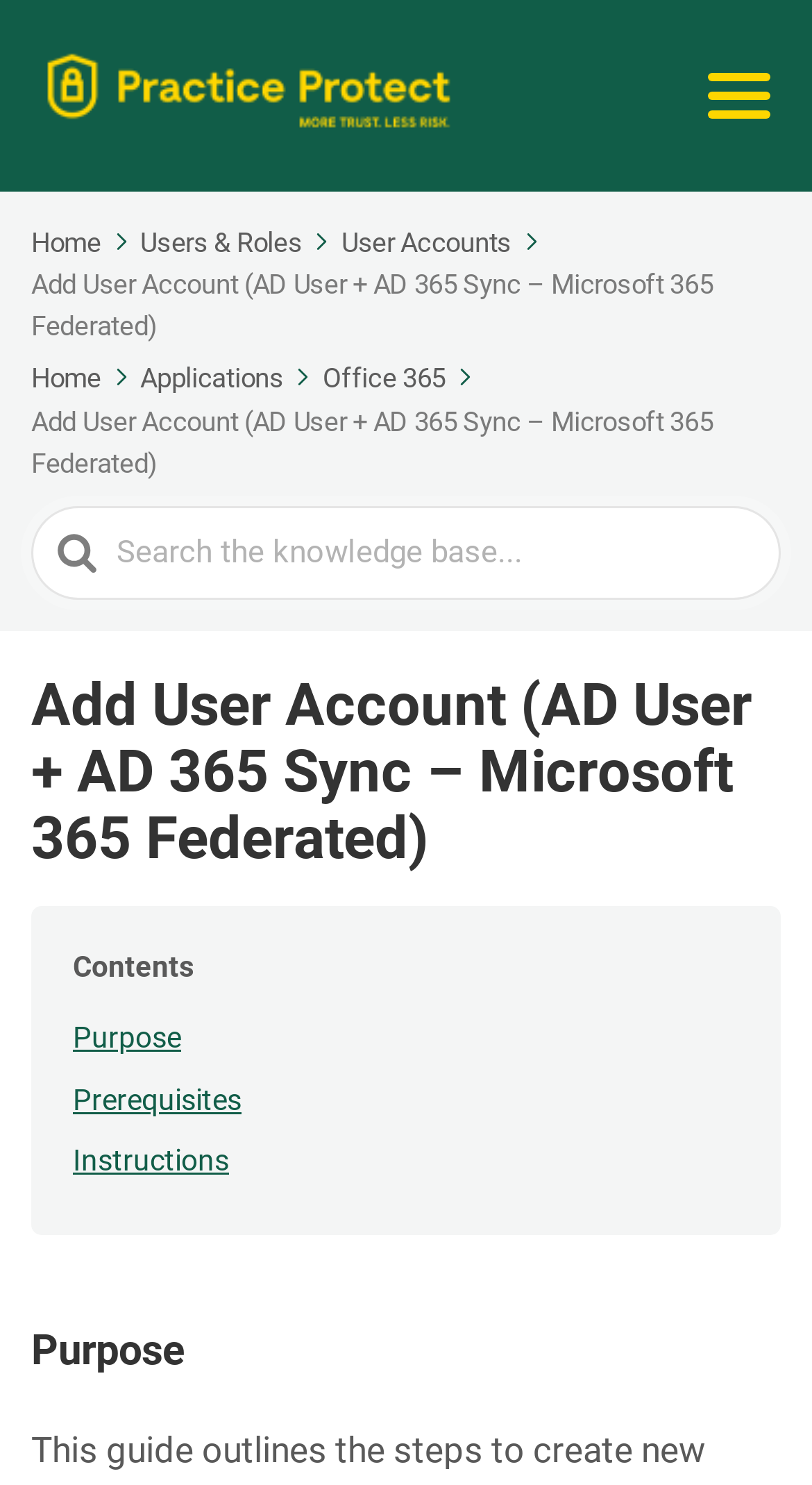Please identify the bounding box coordinates for the region that you need to click to follow this instruction: "Go to 'Home' page".

[0.038, 0.153, 0.165, 0.174]